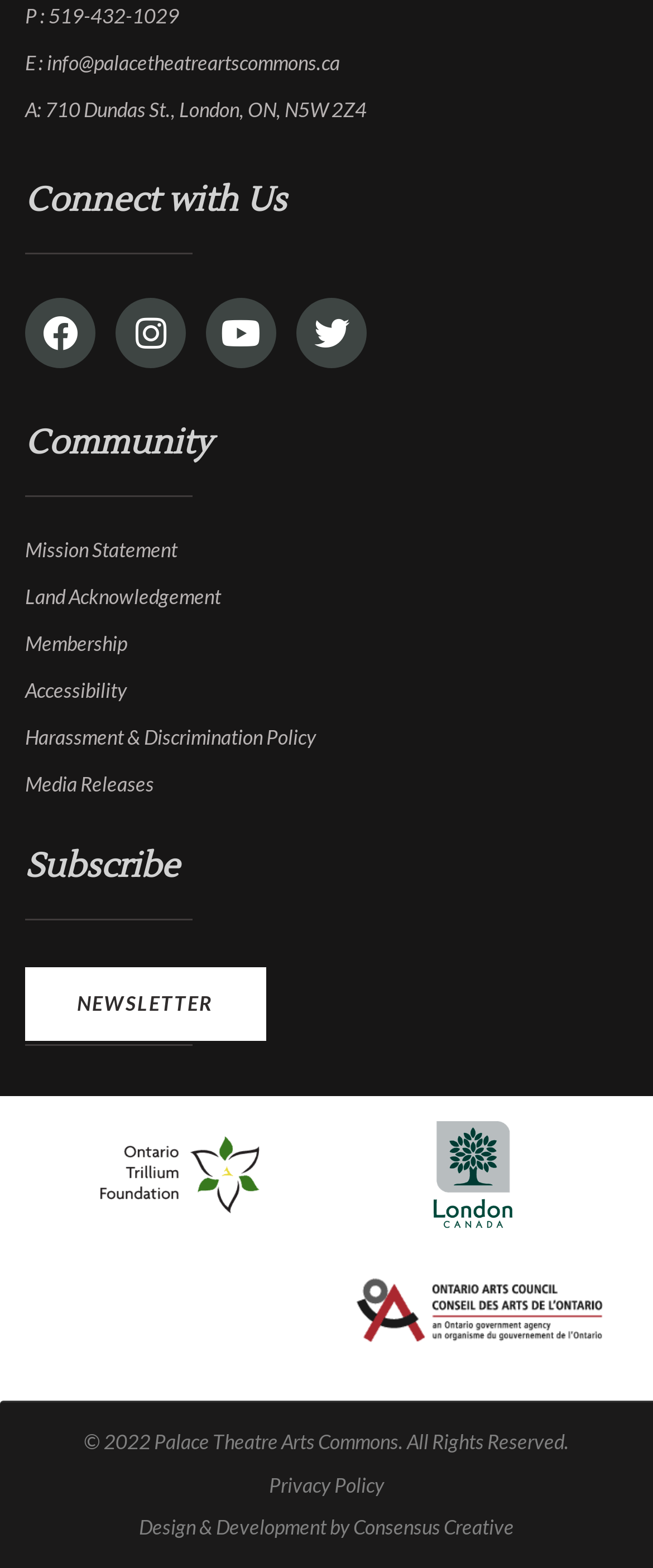Predict the bounding box coordinates of the area that should be clicked to accomplish the following instruction: "Subscribe to our newsletter". The bounding box coordinates should consist of four float numbers between 0 and 1, i.e., [left, top, right, bottom].

[0.038, 0.617, 0.408, 0.664]